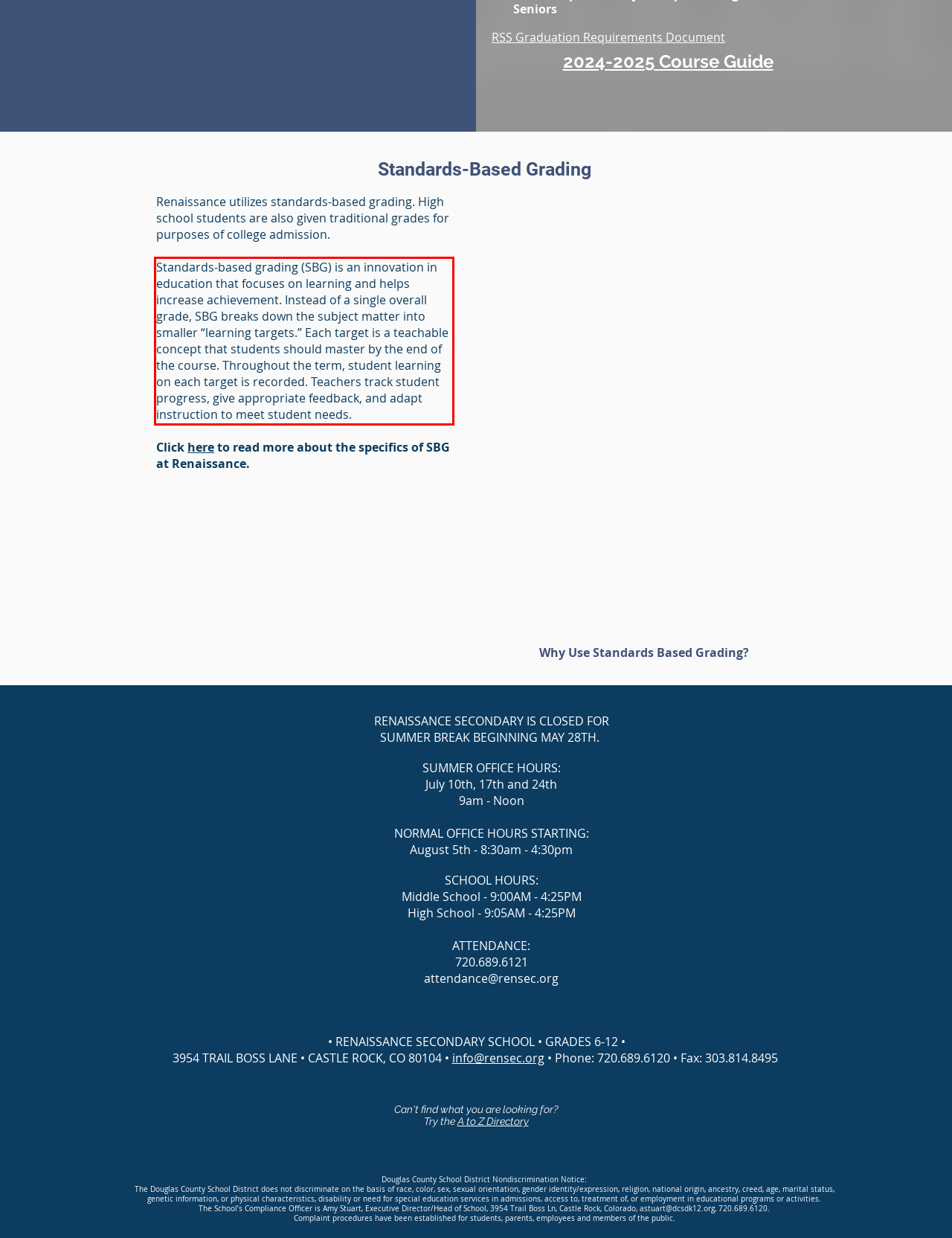Using the provided webpage screenshot, recognize the text content in the area marked by the red bounding box.

Standards-based grading (SBG) is an innovation in education that focuses on learning and helps increase achievement. Instead of a single overall grade, SBG breaks down the subject matter into smaller “learning targets.” Each target is a teachable concept that students should master by the end of the course. Throughout the term, student learning on each target is recorded. Teachers track student progress, give appropriate feedback, and adapt instruction to meet student needs.